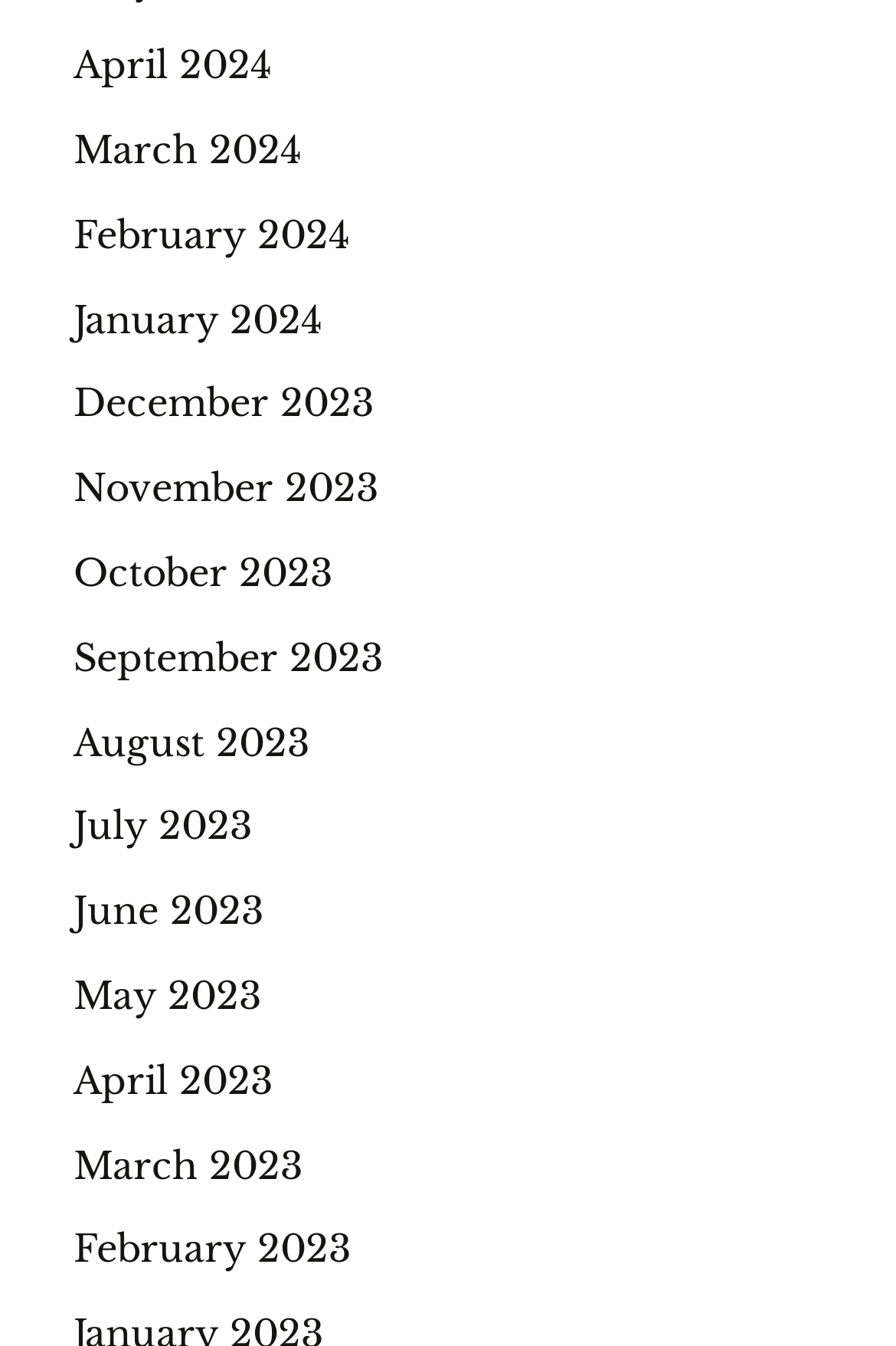Please provide a comprehensive response to the question below by analyzing the image: 
What is the month above June 2023?

By comparing the y1 and y2 coordinates of the links, I found that the link 'May 2023' has a smaller y1 and y2 value than 'June 2023', indicating that it is located above June 2023.